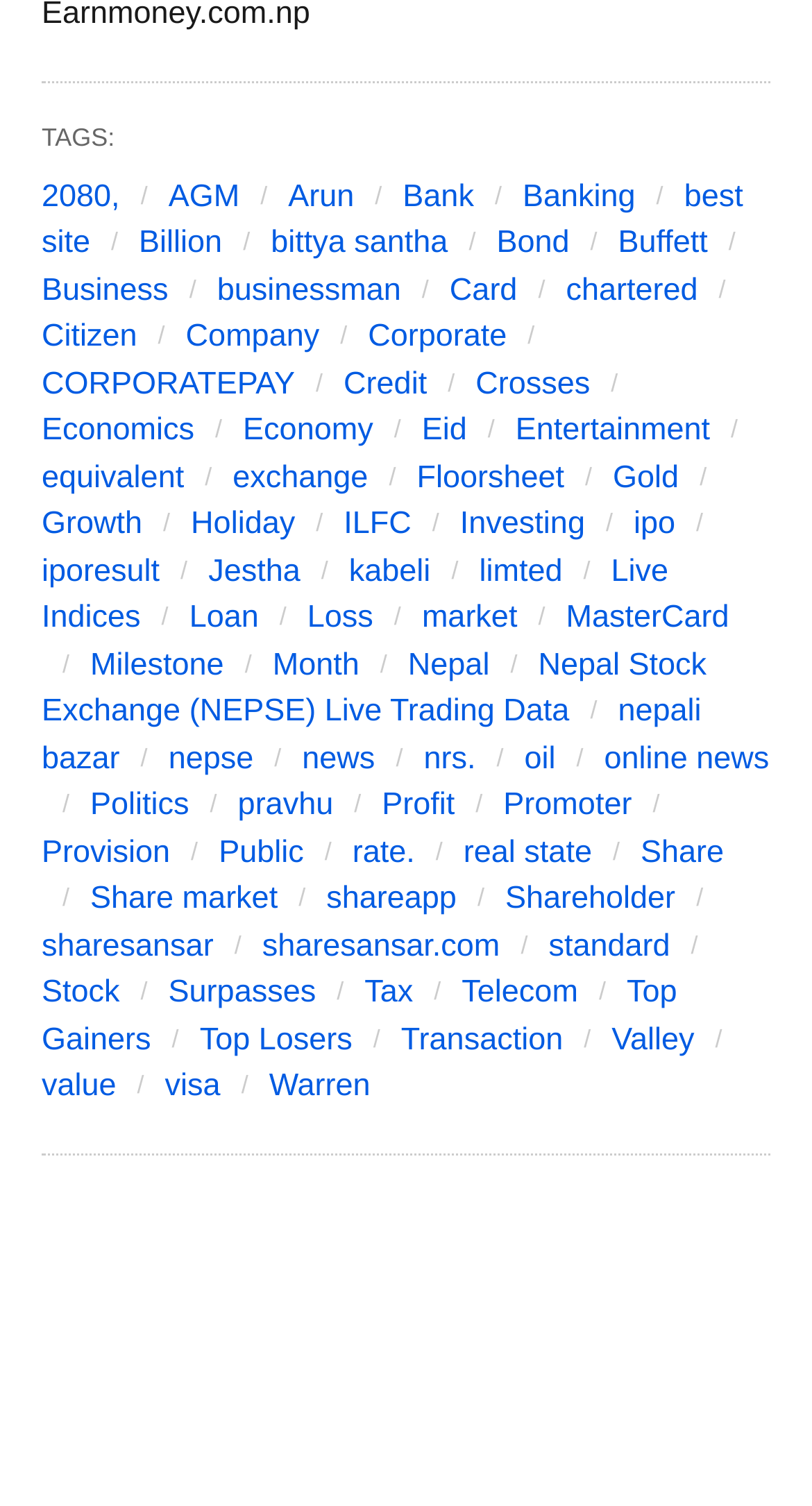Provide the bounding box coordinates of the area you need to click to execute the following instruction: "Visit 'Nepal Stock Exchange (NEPSE) Live Trading Data'".

[0.051, 0.429, 0.87, 0.484]